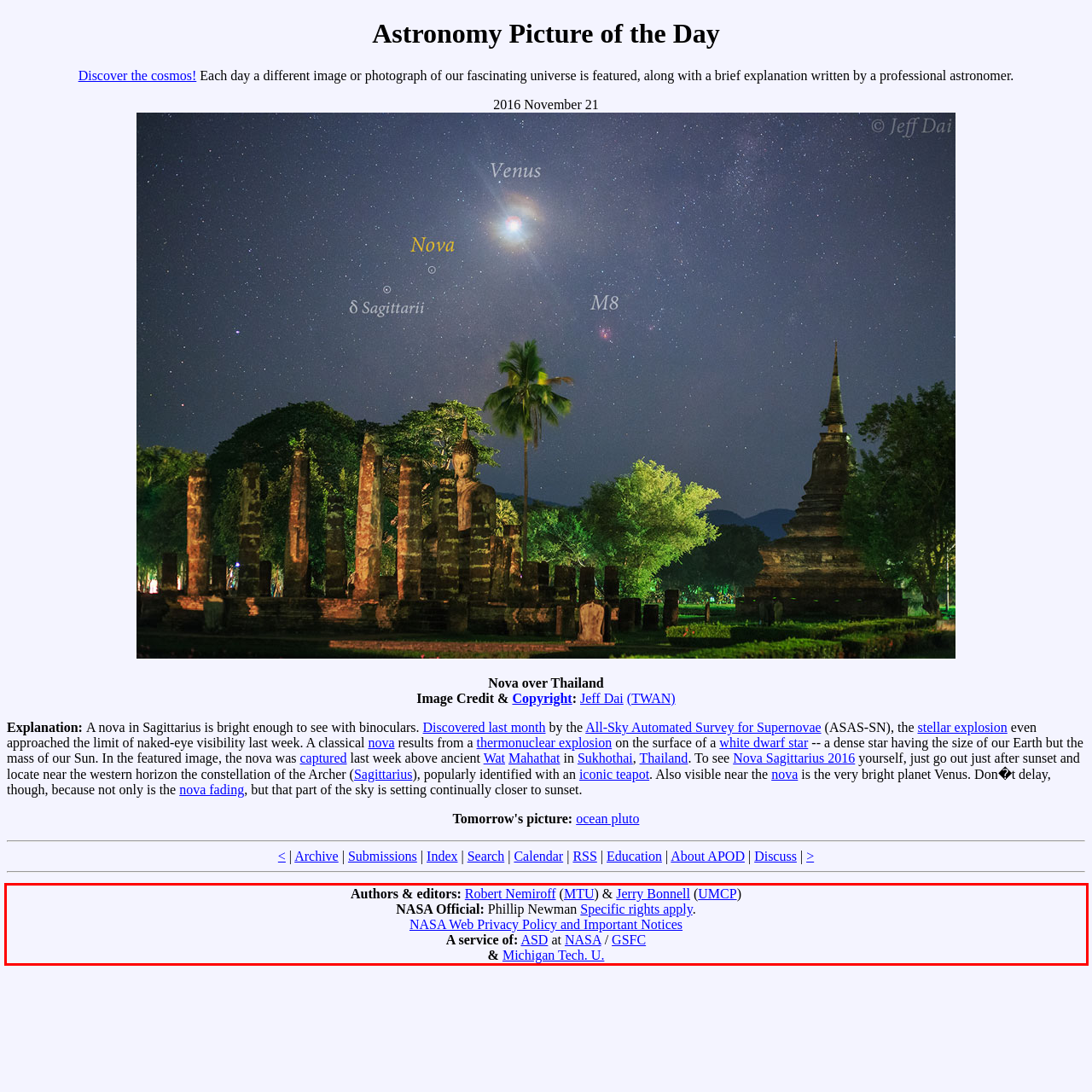You have a screenshot of a webpage with a red bounding box. Use OCR to generate the text contained within this red rectangle.

Authors & editors: Robert Nemiroff (MTU) & Jerry Bonnell (UMCP) NASA Official: Phillip Newman Specific rights apply. NASA Web Privacy Policy and Important Notices A service of: ASD at NASA / GSFC & Michigan Tech. U.